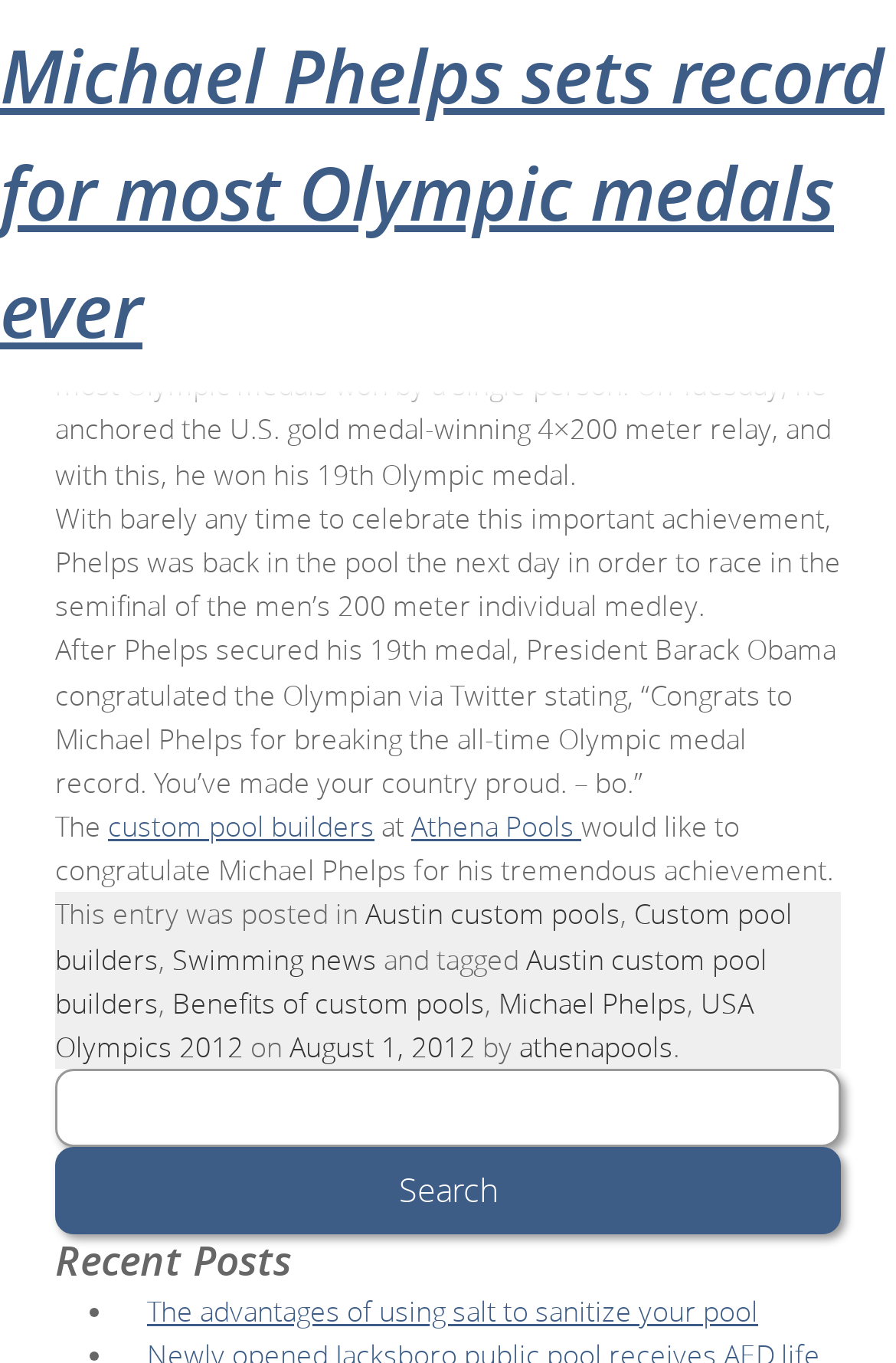Please provide a one-word or short phrase answer to the question:
What is the name of the company congratulating Michael Phelps?

Athena Pools